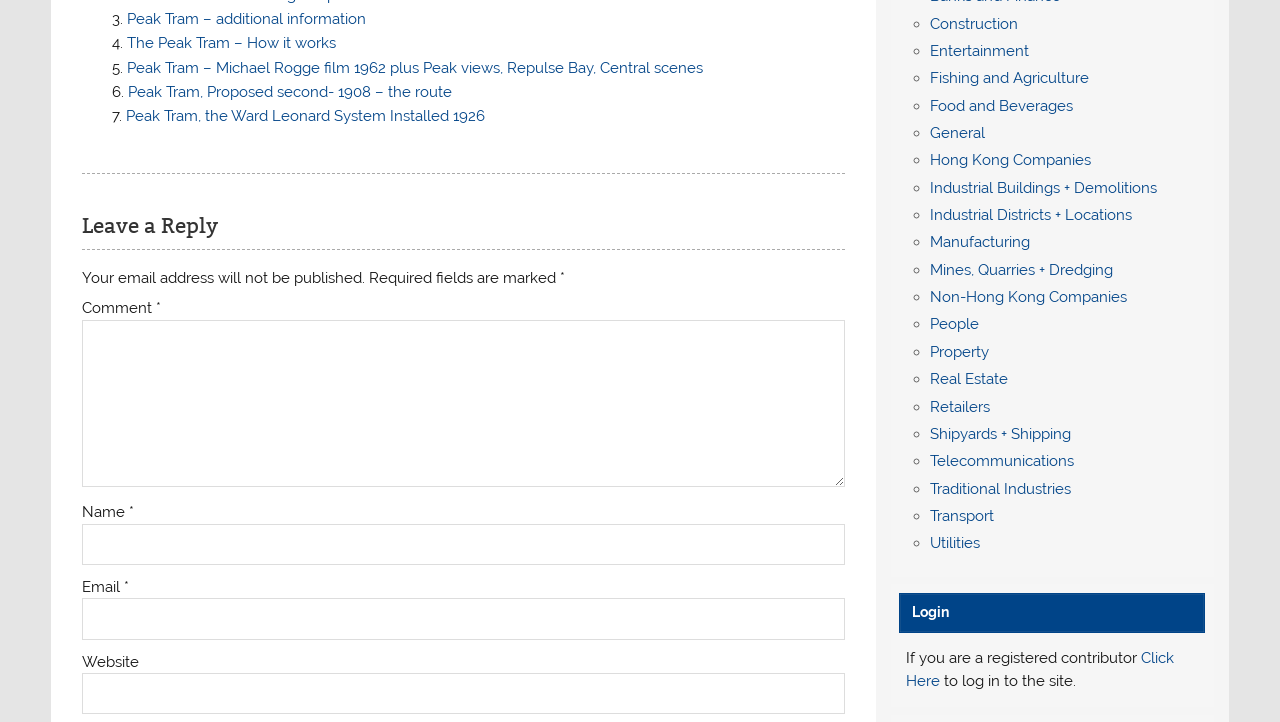Identify the coordinates of the bounding box for the element described below: "Fishing and Agriculture". Return the coordinates as four float numbers between 0 and 1: [left, top, right, bottom].

[0.727, 0.096, 0.851, 0.121]